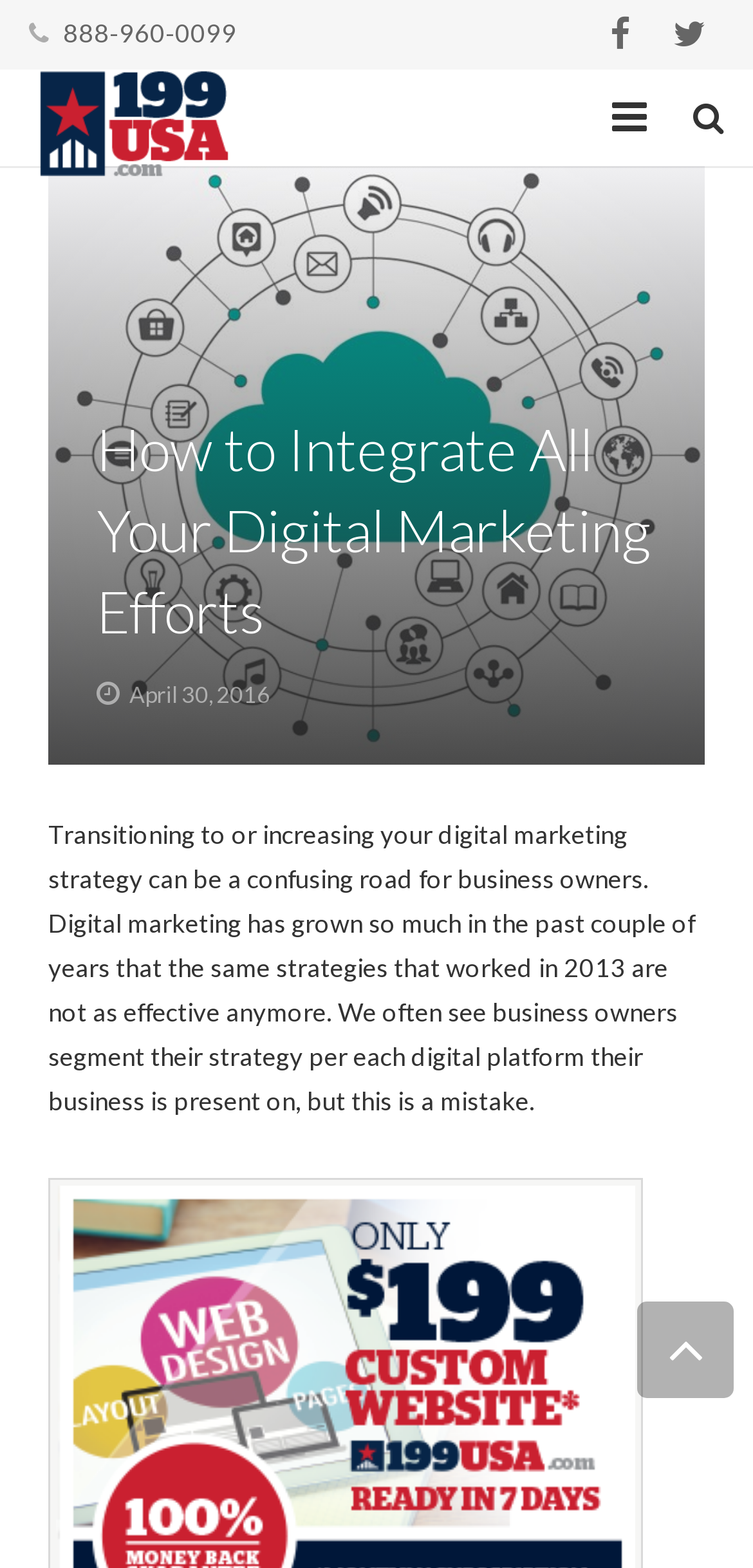Extract the bounding box coordinates for the UI element described as: "CONTACT".

[0.013, 0.389, 0.987, 0.446]